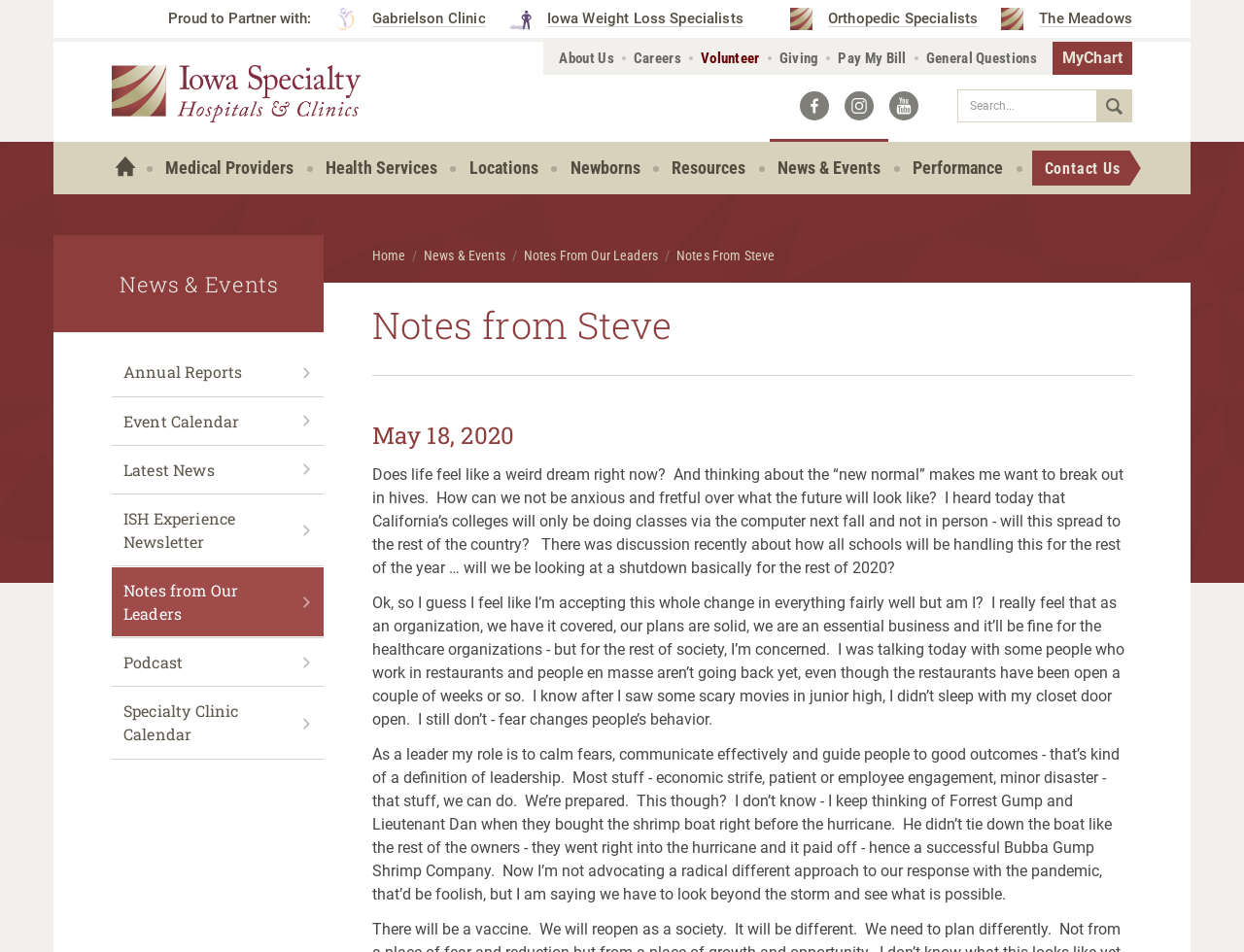Identify the bounding box coordinates for the UI element described as follows: "News & Events". Ensure the coordinates are four float numbers between 0 and 1, formatted as [left, top, right, bottom].

[0.341, 0.261, 0.406, 0.277]